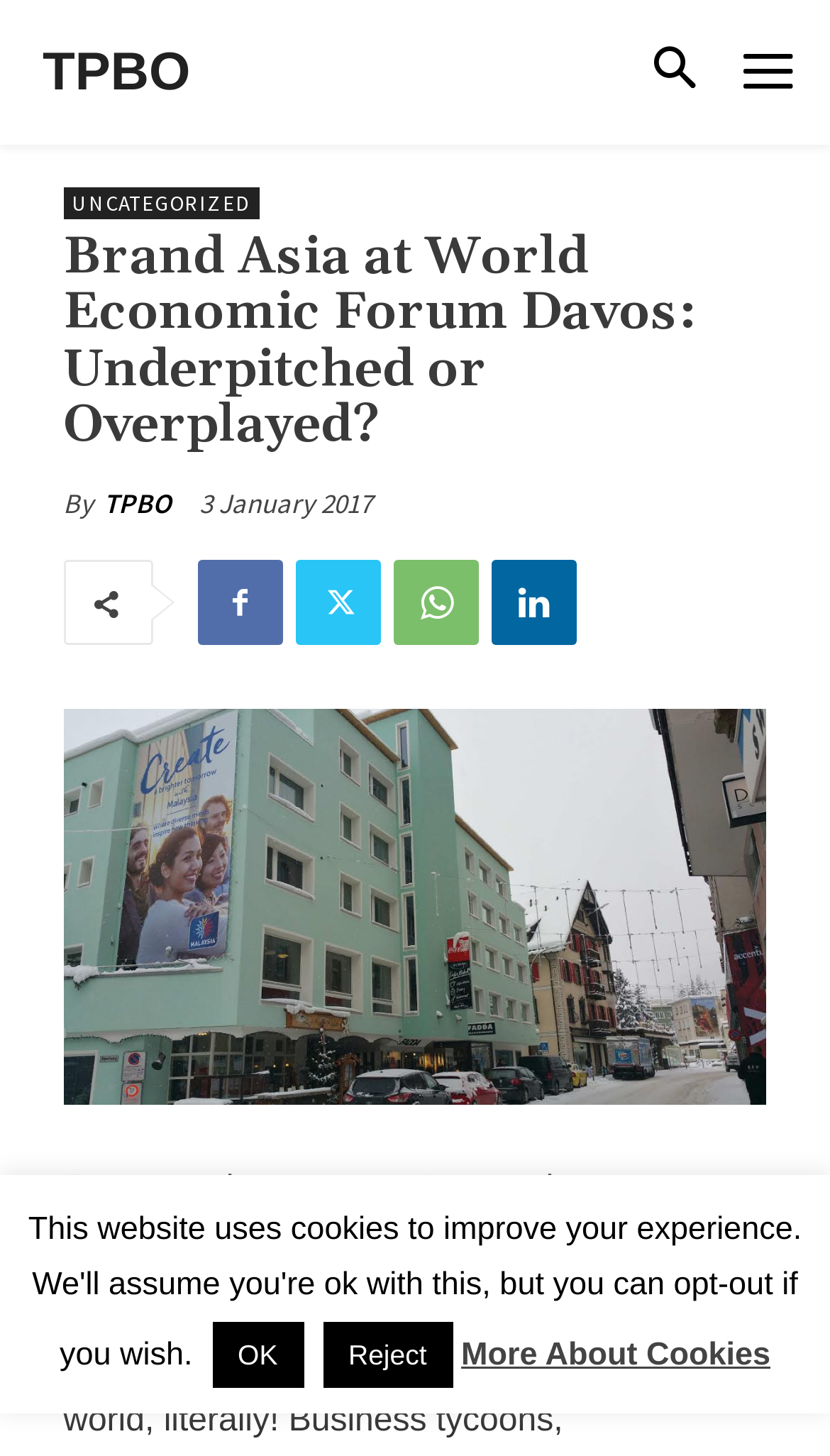Based on what you see in the screenshot, provide a thorough answer to this question: When was the article published?

The publication date of the article can be found by looking at the time element on the webpage, which contains the text '3 January 2017'.